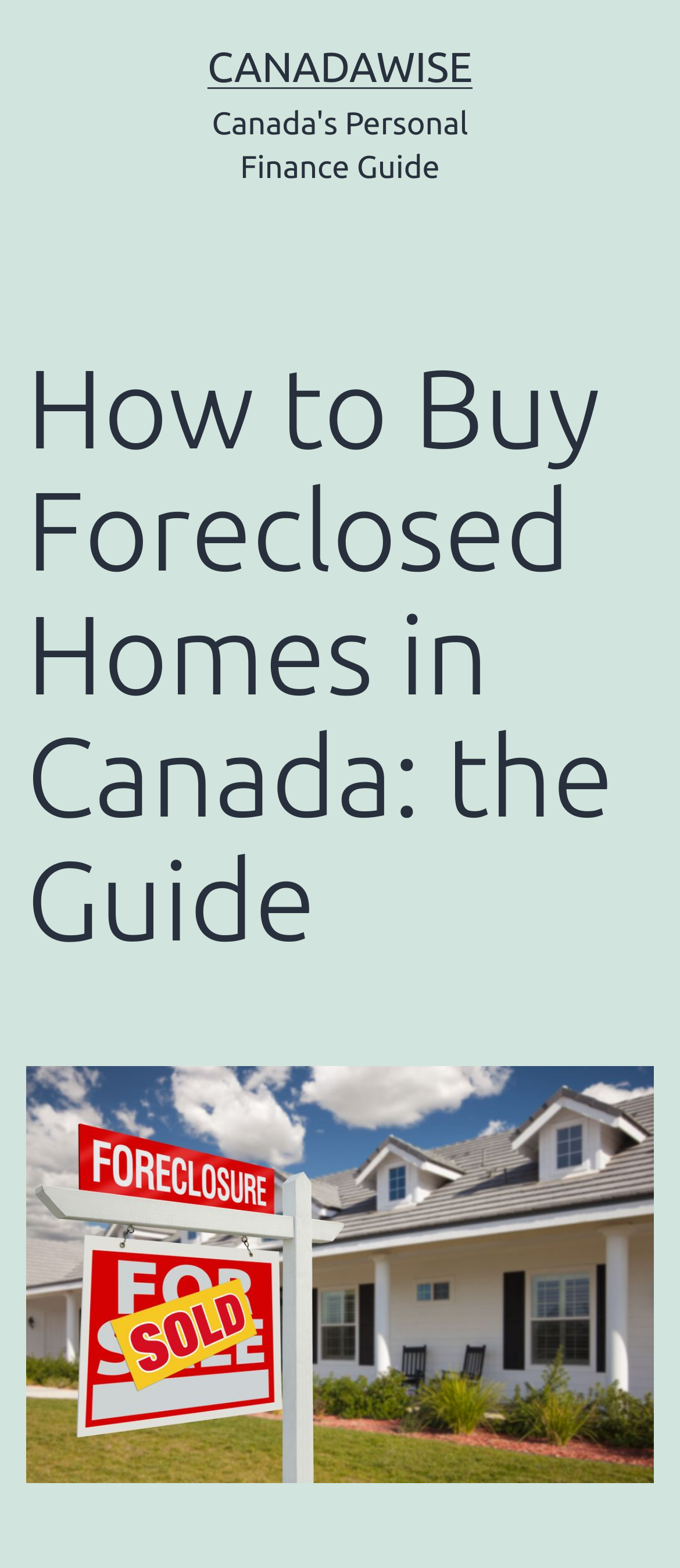Locate and extract the headline of this webpage.

How to Buy Foreclosed Homes in Canada: the Guide